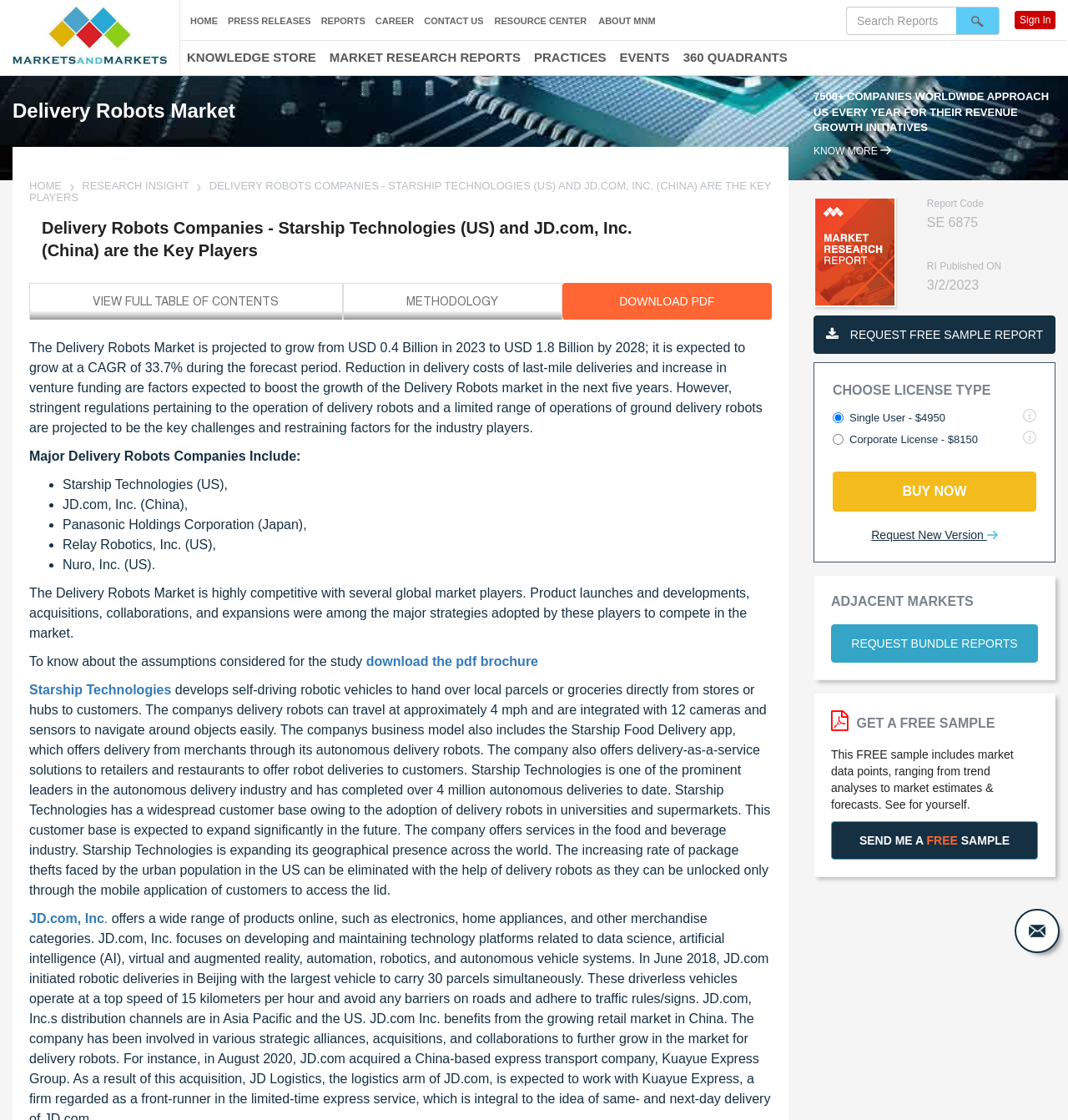Please reply with a single word or brief phrase to the question: 
What is the report code for the Delivery Robots Market report?

SE 6875